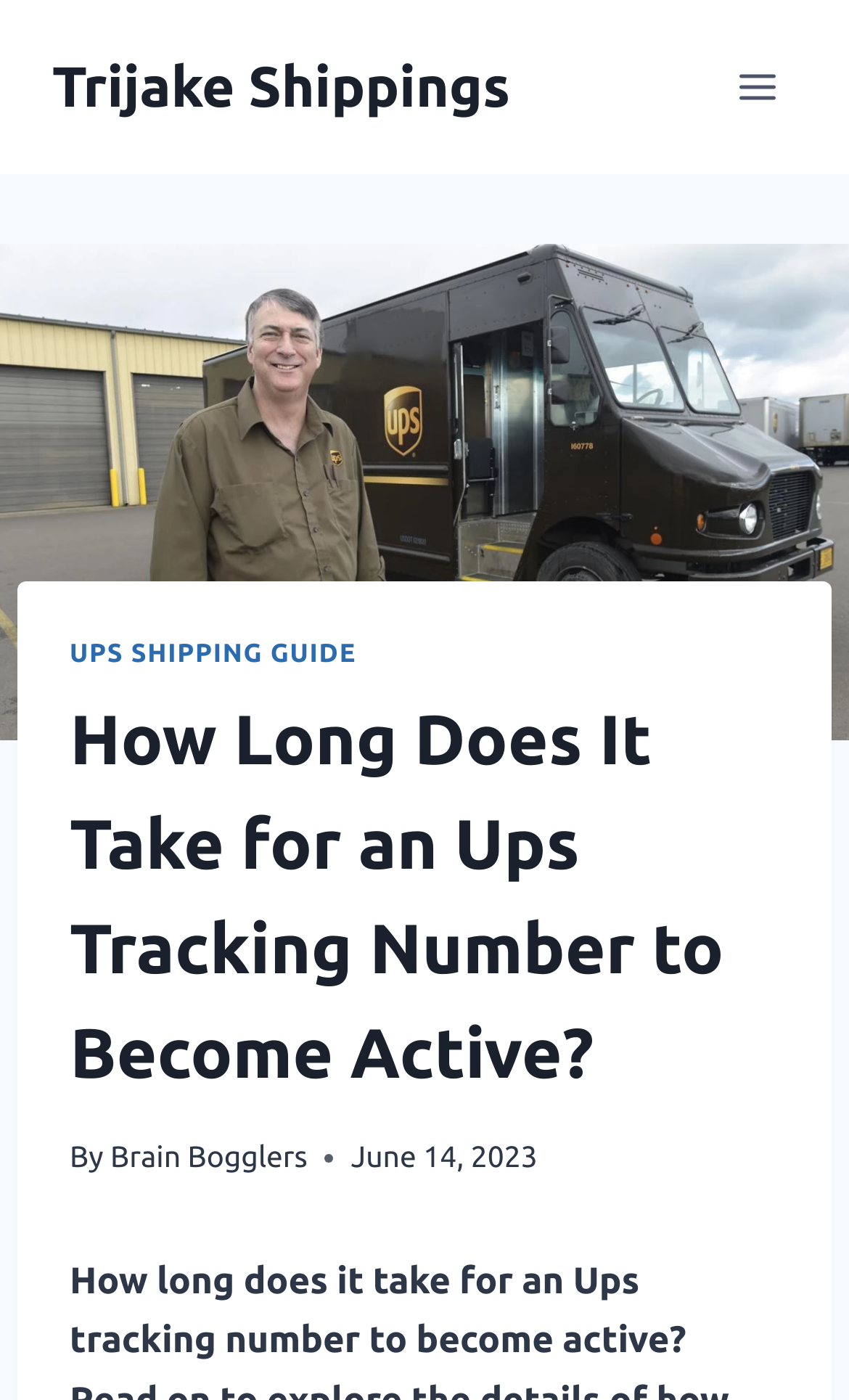When was this article published?
Please respond to the question with as much detail as possible.

I found the publication date by looking at the time element which contains the static text 'June 14, 2023'.